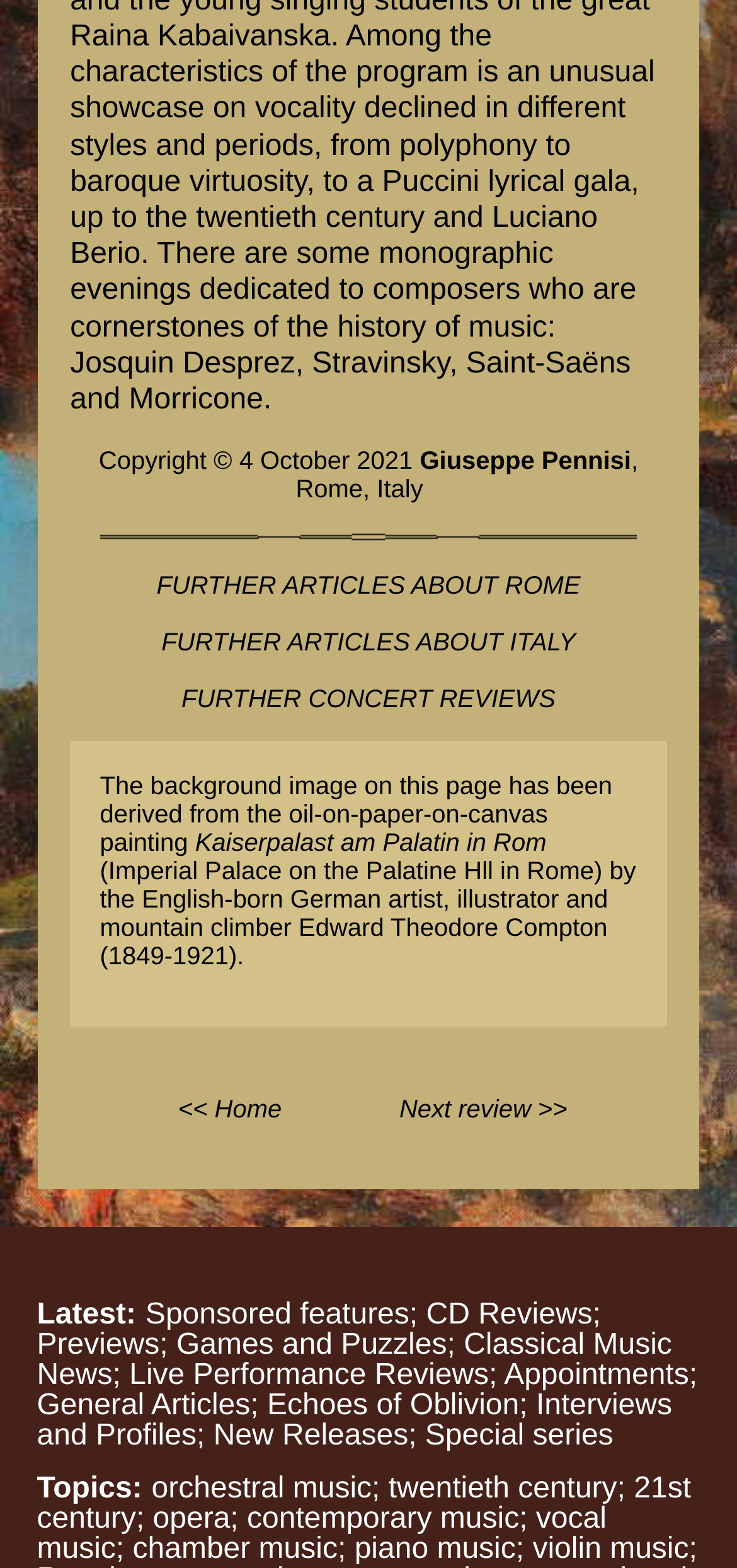Please identify the bounding box coordinates of the element's region that should be clicked to execute the following instruction: "View recent posts". The bounding box coordinates must be four float numbers between 0 and 1, i.e., [left, top, right, bottom].

None